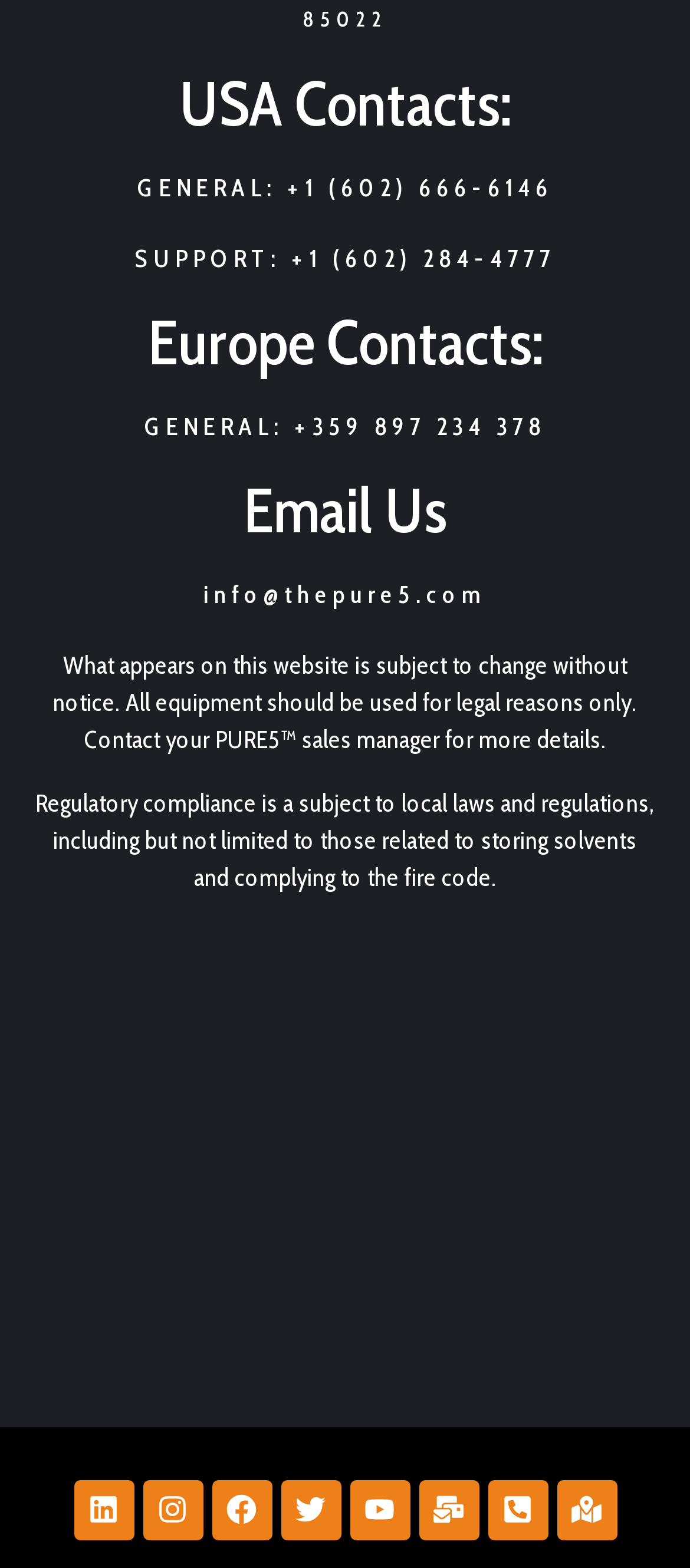Please answer the following question using a single word or phrase: 
What is the email address to contact?

info@thepure5.com